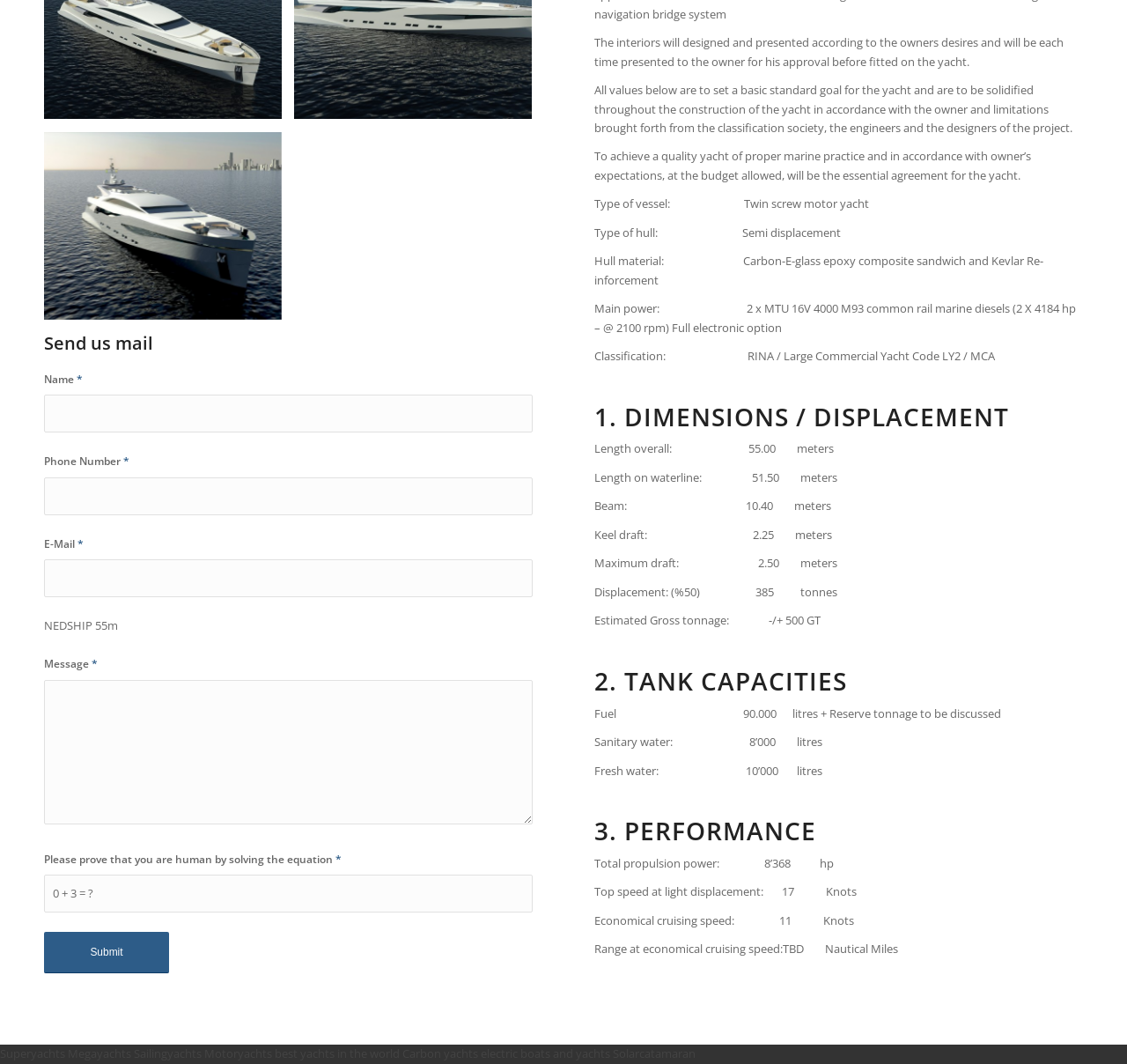Review the image closely and give a comprehensive answer to the question: What type of vessel is described on this webpage?

I inferred this answer by looking at the text 'Type of vessel: Twin screw motor yacht' which is located in the middle of the webpage, indicating that the webpage is describing a specific vessel, and this text provides the type of vessel.